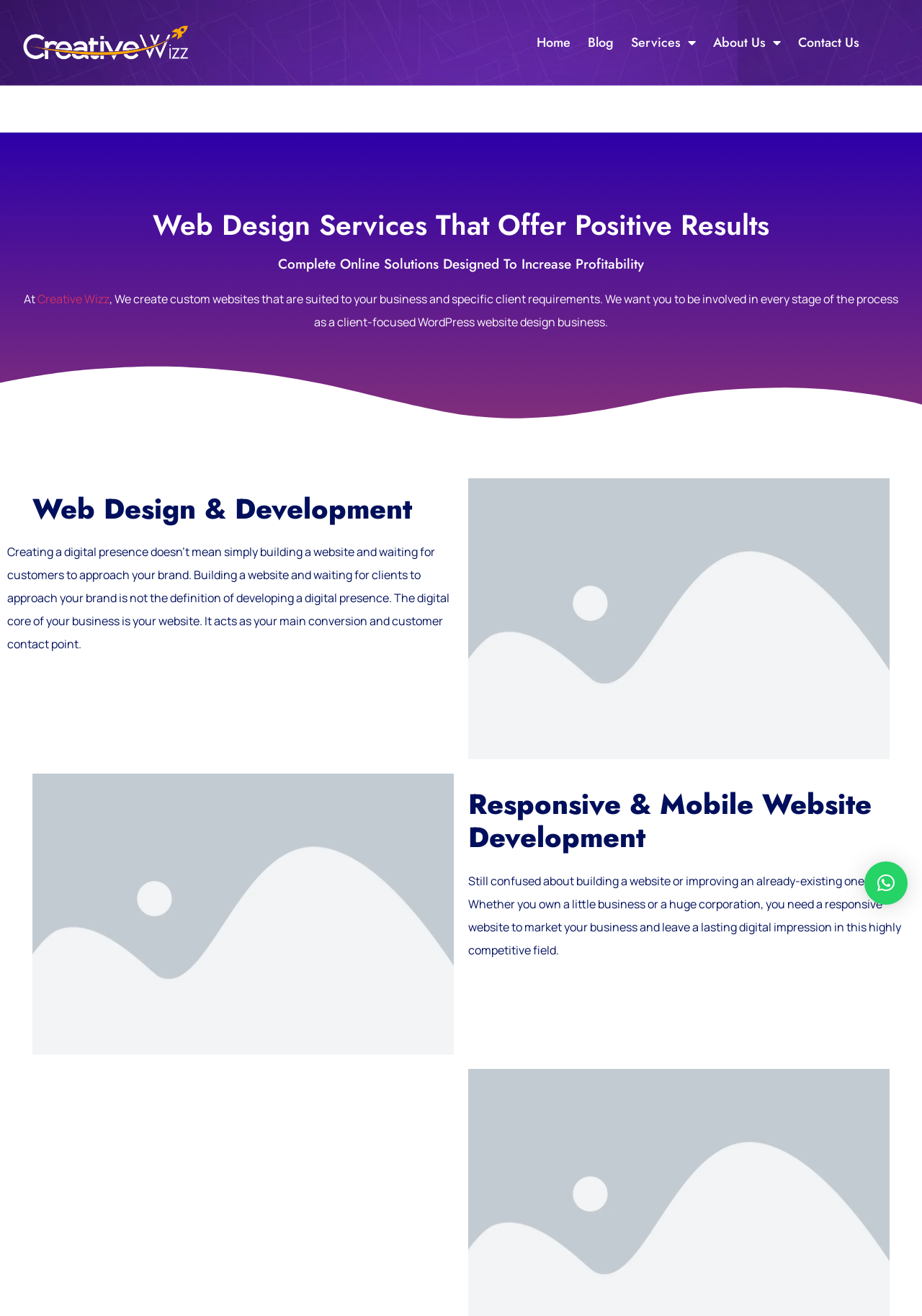Please give a short response to the question using one word or a phrase:
What type of website development is mentioned on the webpage?

Responsive and Mobile